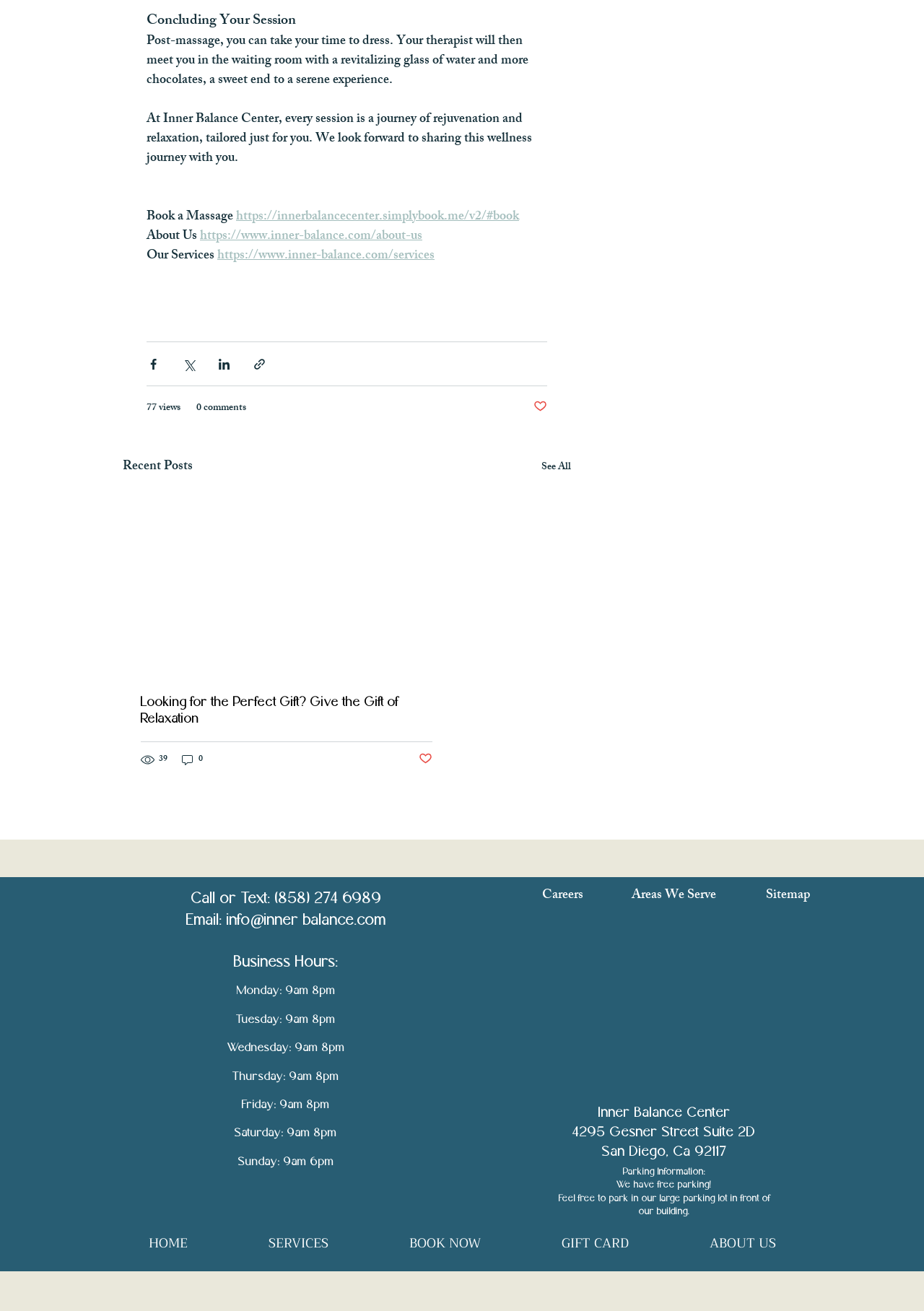What is the address of Inner Balance Center?
Using the information from the image, give a concise answer in one word or a short phrase.

4295 Gesner Street Suite 2D San Diego, CA 92117